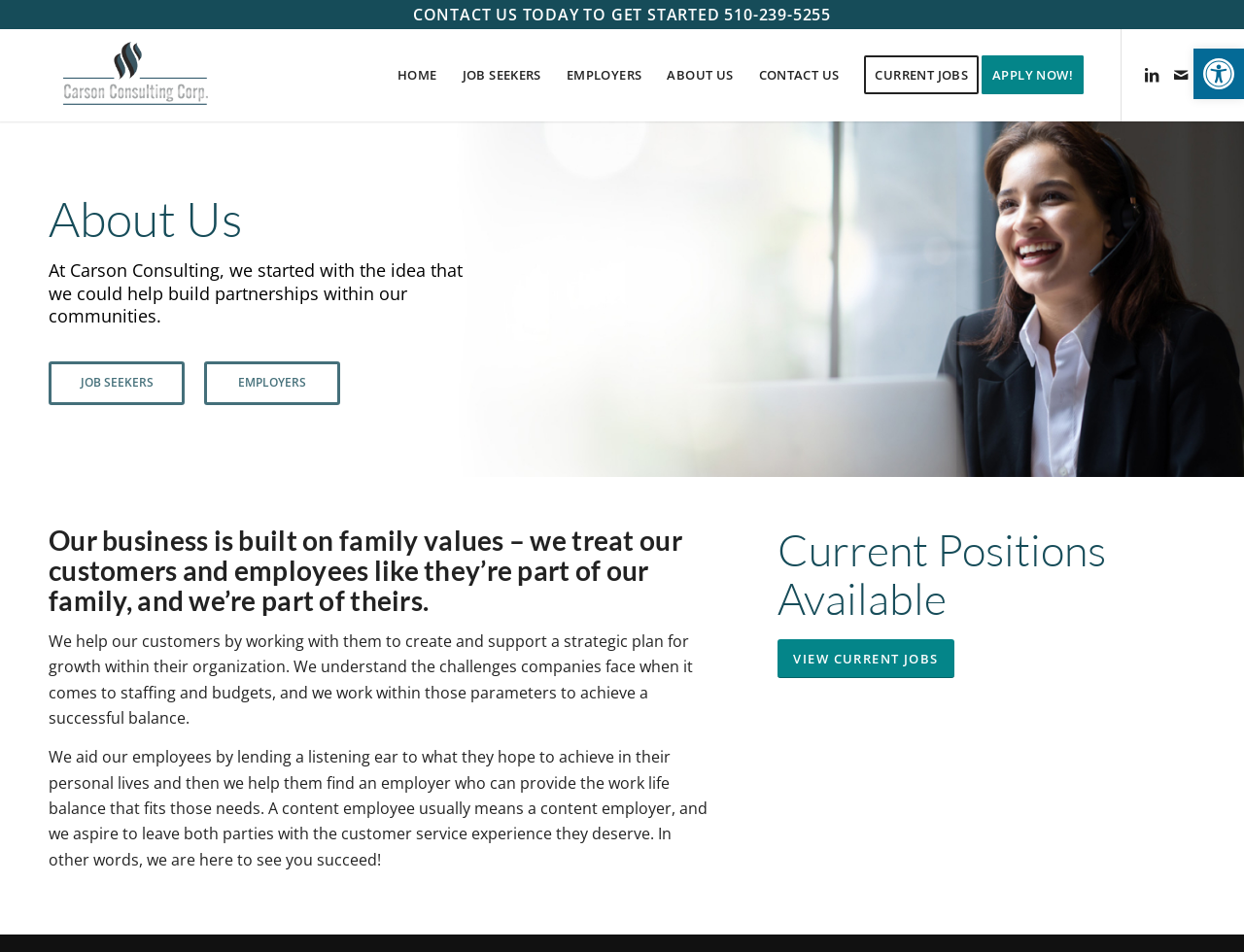Offer a thorough description of the webpage.

The webpage is about Carson Consulting Corp, a company that provides consulting services. At the top right corner, there is a button to open the toolbar accessibility tools, accompanied by an image with the same description. Below this, there is a prominent call-to-action text "CONTACT US TODAY TO GET STARTED 510-239-5255" in the middle of the page.

On the top left, there is a logo of Carson Consulting Corp, which is also a link to the company's homepage. Next to it, there is a navigation menu with seven items: HOME, JOB SEEKERS, EMPLOYERS, ABOUT US, CONTACT US, CURRENT JOBS, and APPLY NOW!. Each item is a link to a corresponding webpage.

Below the navigation menu, there is a large image that spans the entire width of the page. Underneath the image, there is a section with a heading "About Us" and a brief introduction to the company's mission and values. The company aims to build partnerships within communities and treats its customers and employees like family.

Further down, there are two sections of text that describe the company's services. The first section explains how the company helps its customers by creating and supporting strategic plans for growth. The second section describes how the company aids its employees by finding employers that provide a work-life balance that fits their needs.

On the right side of the page, there is a section with a heading "Current Positions Available" and a link to "VIEW CURRENT JOBS". At the bottom right corner, there are two social media links to LinkedIn and Mail.